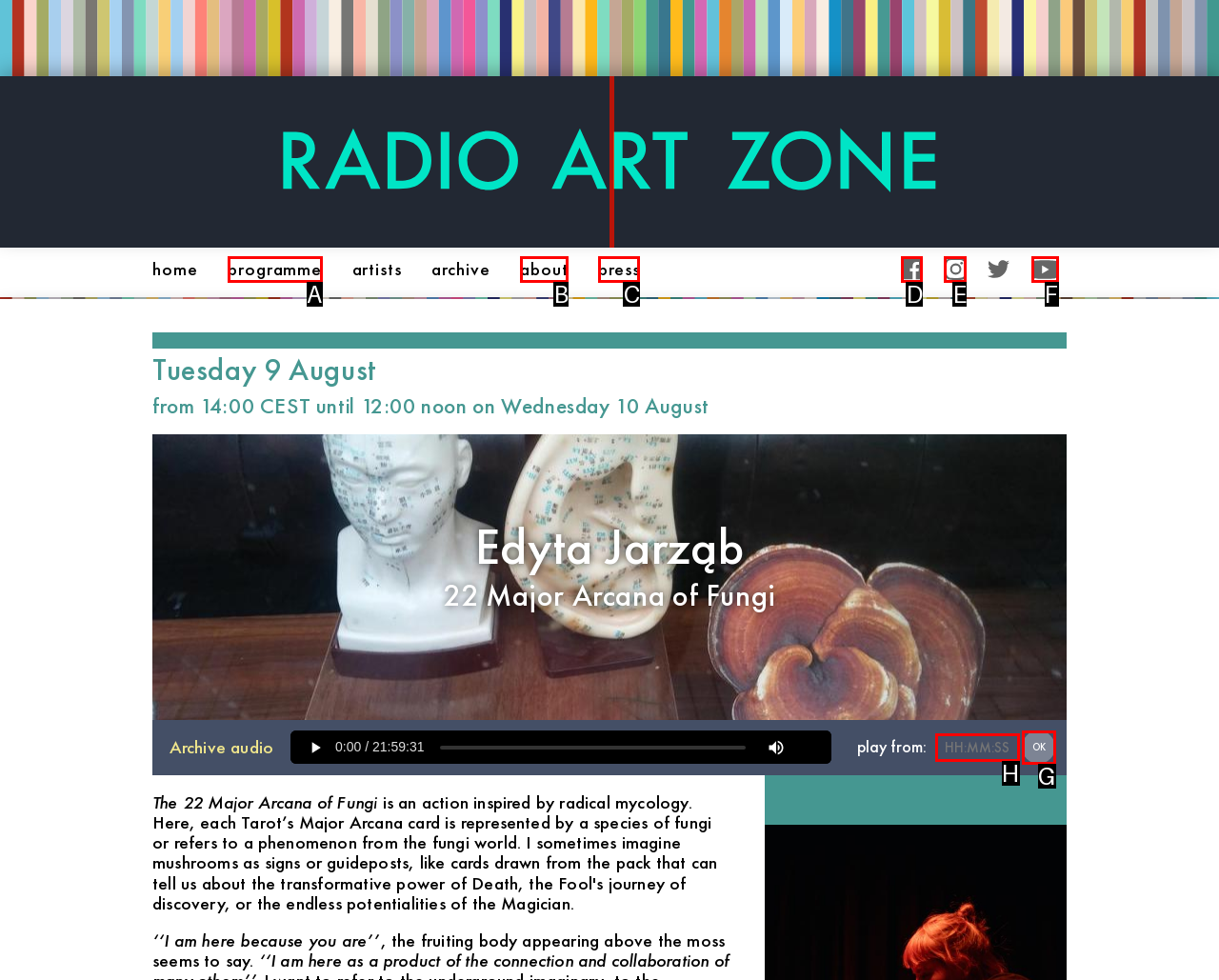Tell me which one HTML element best matches the description: parent_node: play from: placeholder="HH:MM:SS"
Answer with the option's letter from the given choices directly.

H